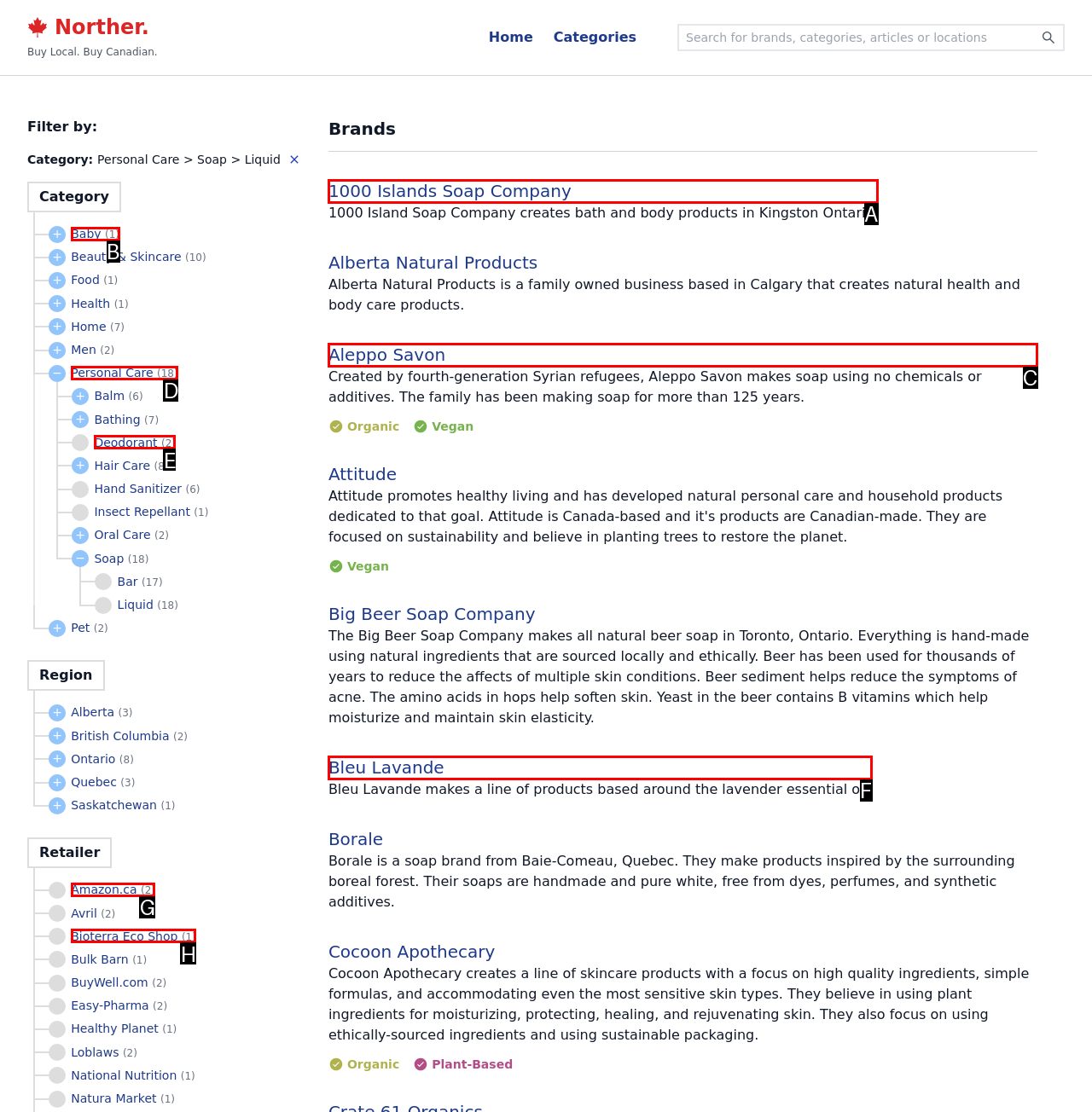Please identify the UI element that matches the description: parent_node: Name: name="name"
Respond with the letter of the correct option.

None